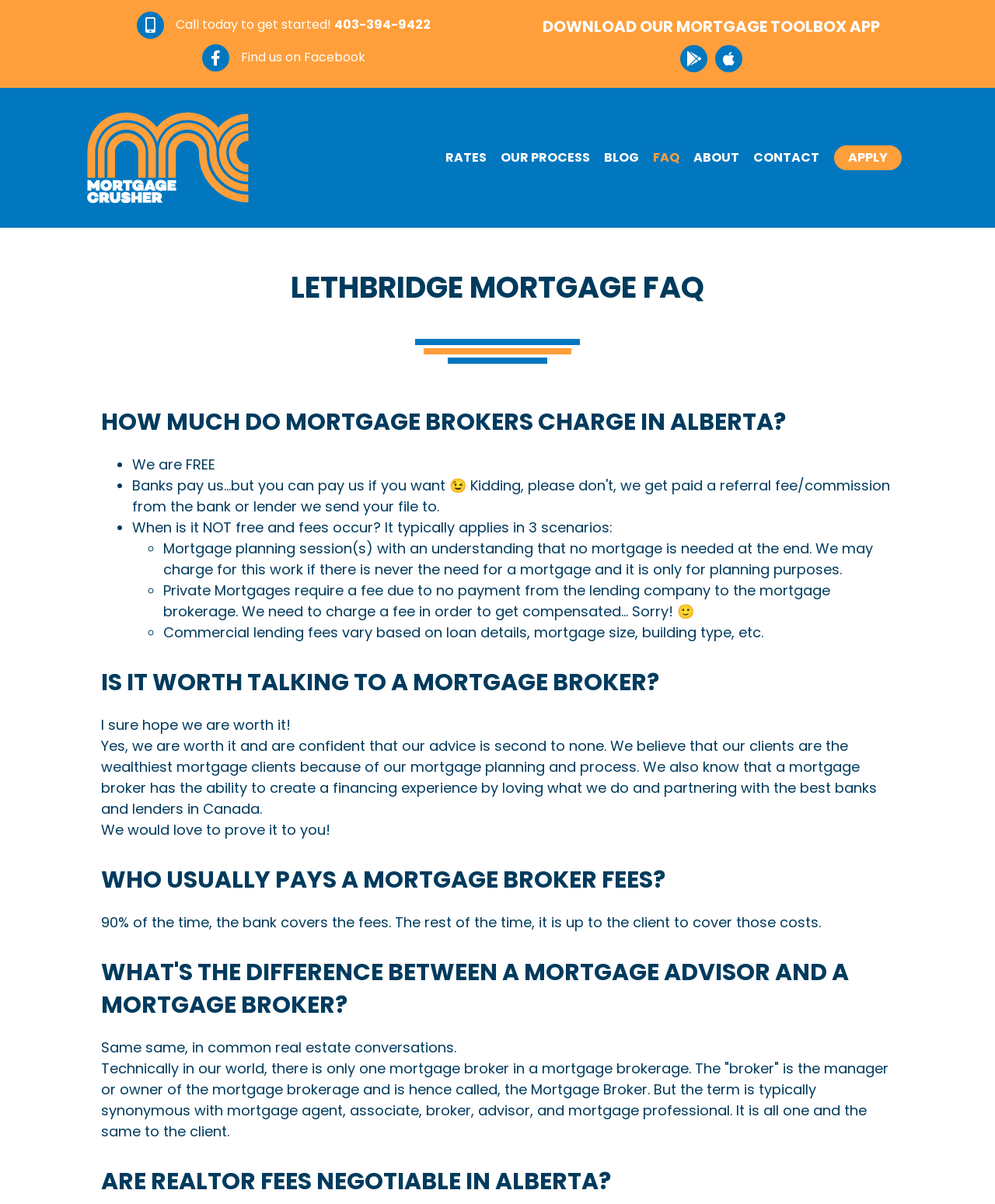Please look at the image and answer the question with a detailed explanation: What is the typical scenario where a client needs to pay a mortgage broker fee?

According to the webpage, in the section 'WHO USUALLY PAYS A MORTGAGE BROKER FEES?', it is mentioned that 90% of the time, the bank covers the fees, and the rest of the time, it is up to the client to cover those costs. Further, in the section 'HOW MUCH DO MORTGAGE BROKERS CHARGE IN ALBERTA?', it is mentioned that private mortgages require a fee due to no payment from the lending company to the mortgage brokerage.